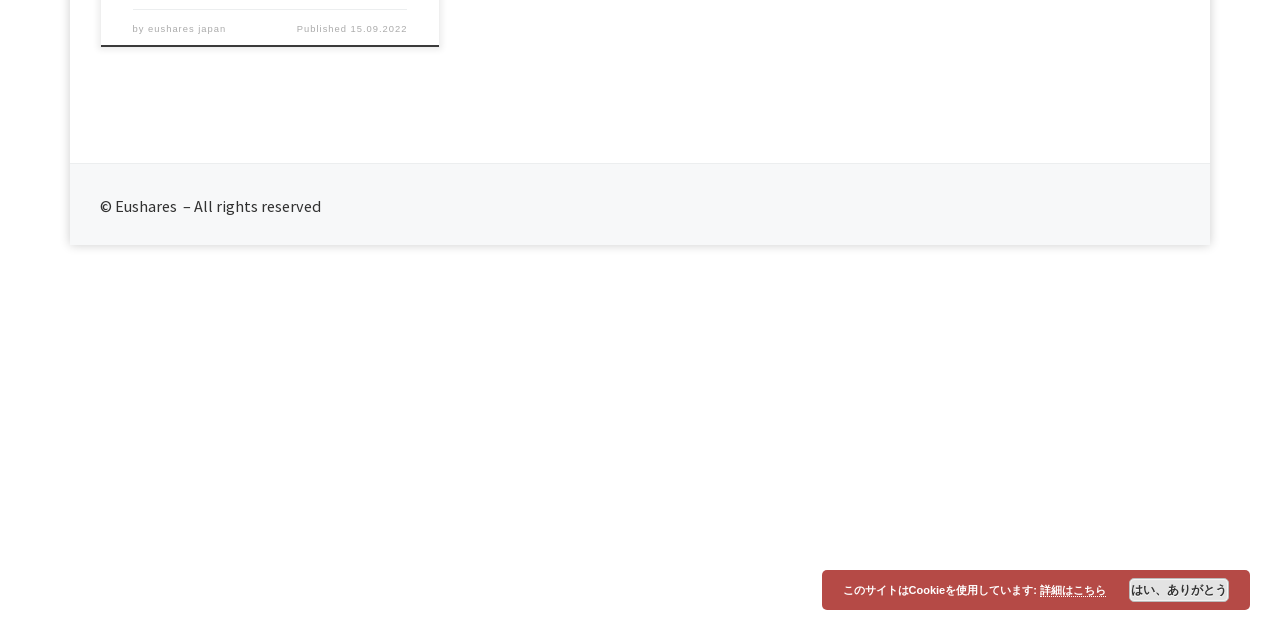Find the bounding box coordinates for the HTML element described as: "eushares japan". The coordinates should consist of four float values between 0 and 1, i.e., [left, top, right, bottom].

[0.116, 0.038, 0.177, 0.053]